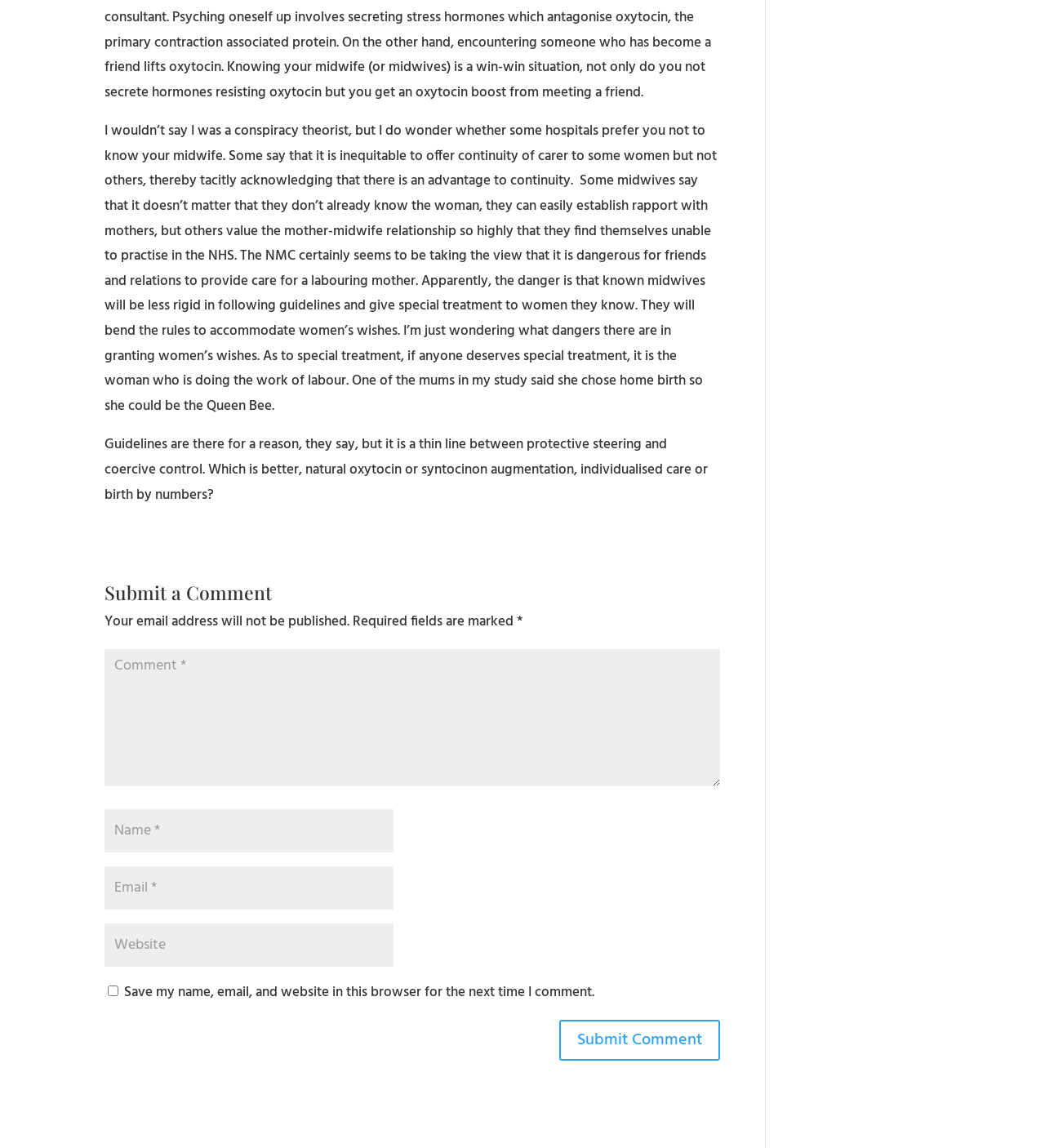Locate the UI element described by input value="Email *" aria-describedby="email-notes" name="email" in the provided webpage screenshot. Return the bounding box coordinates in the format (top-left x, top-left y, bottom-right x, bottom-right y), ensuring all values are between 0 and 1.

[0.1, 0.755, 0.377, 0.793]